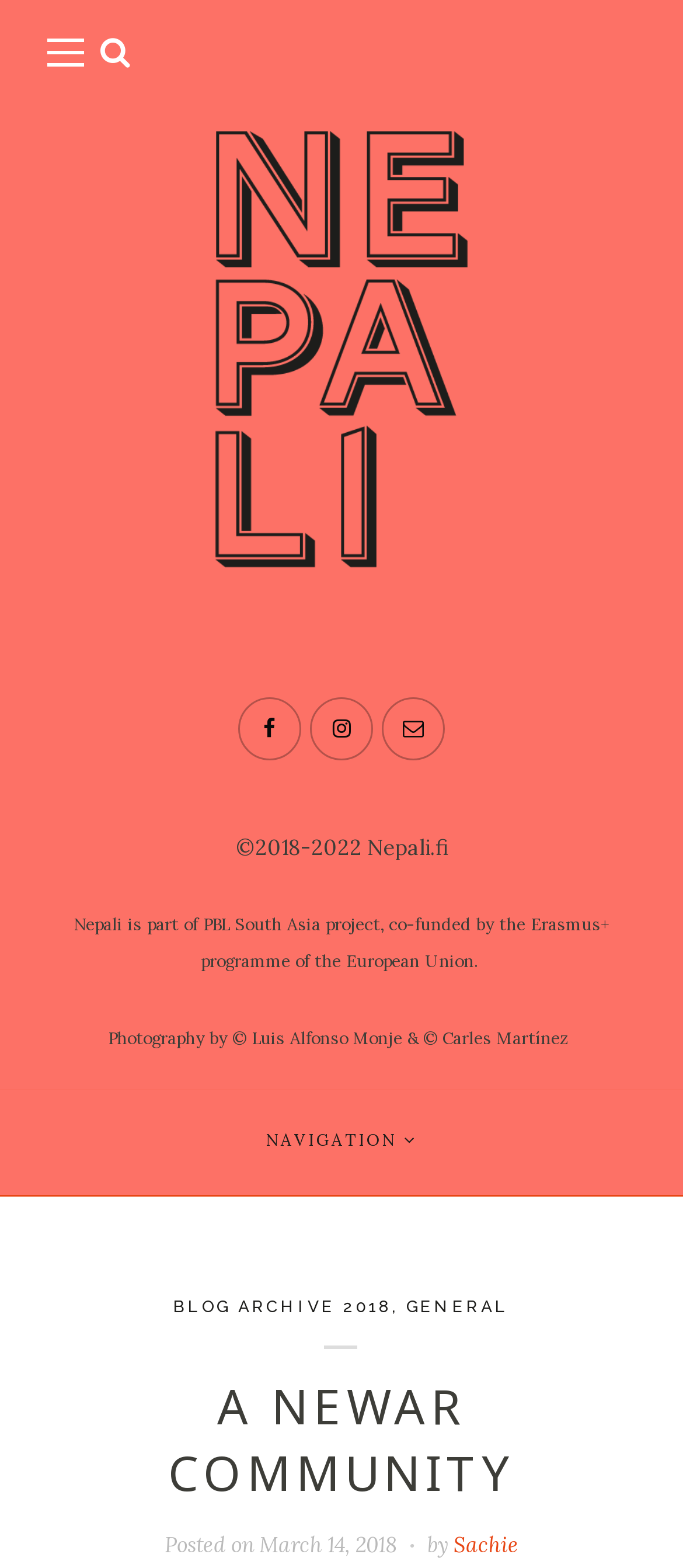Please identify the bounding box coordinates for the region that you need to click to follow this instruction: "Click on Nepali Project link".

[0.315, 0.213, 0.685, 0.229]